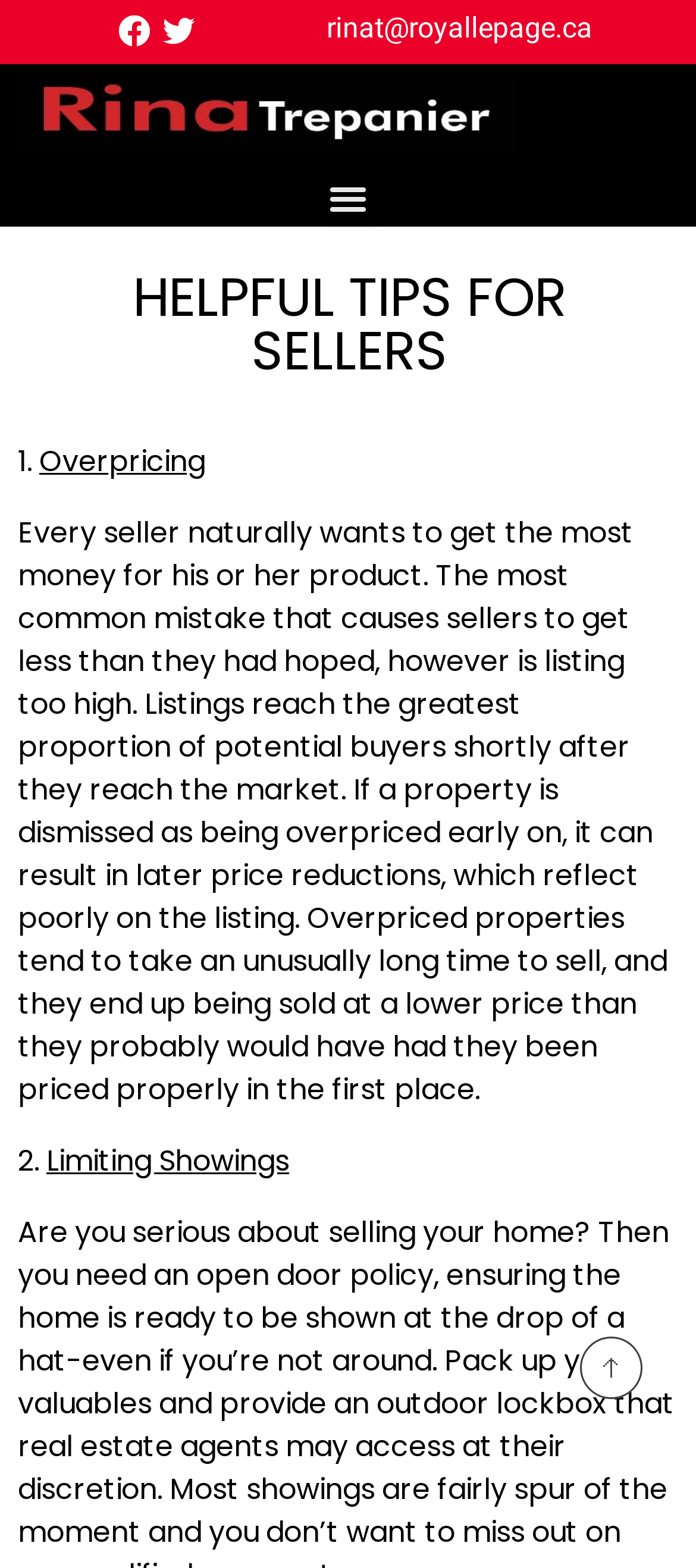What is the consequence of listing a property too high?
Answer the question in as much detail as possible.

I found the answer by reading the static text element that describes the consequence of overpricing. It states that if a property is dismissed as being overpriced early on, it can result in later price reductions.